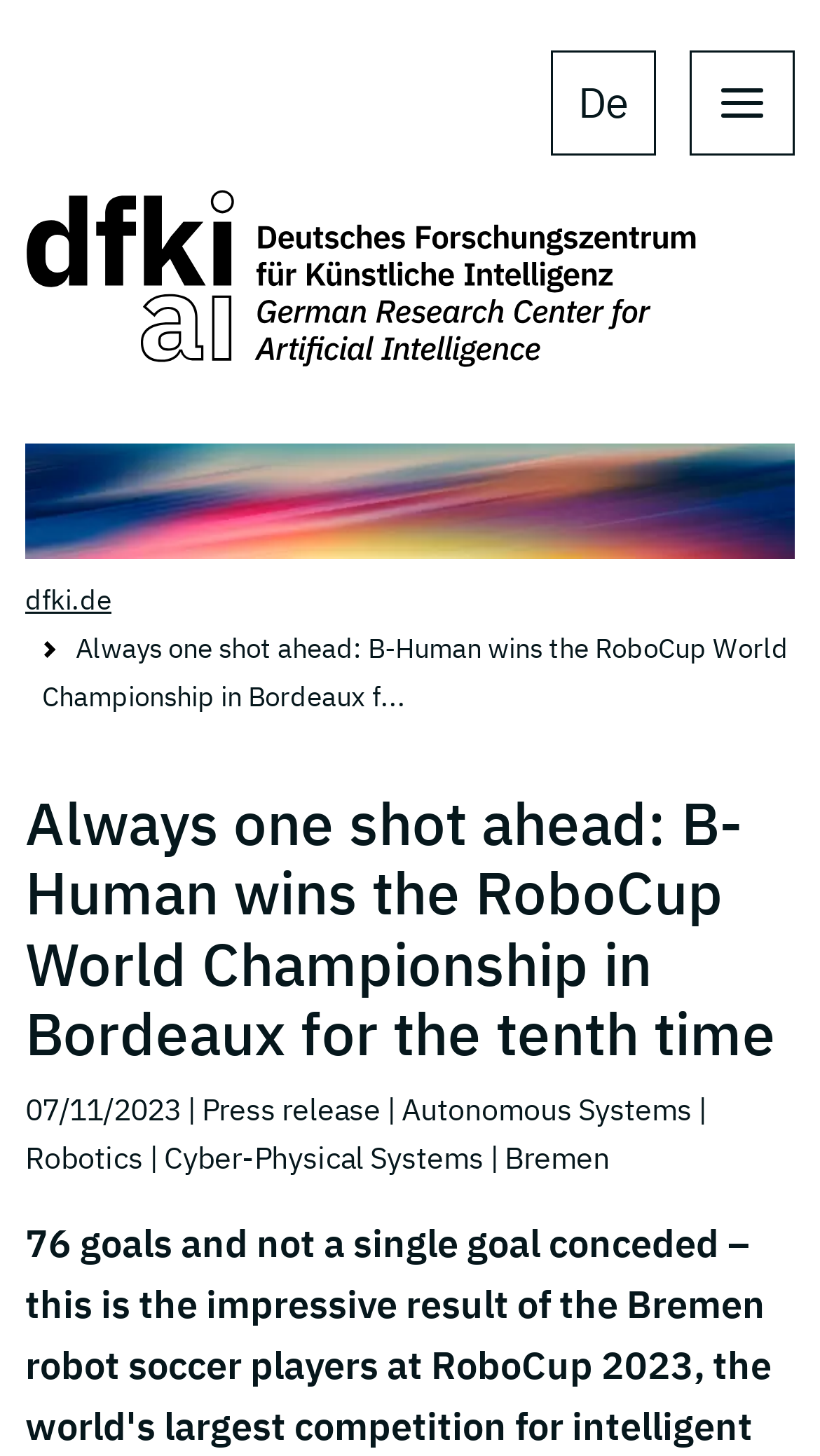Determine the bounding box for the UI element described here: "dfki.de".

[0.031, 0.4, 0.136, 0.424]